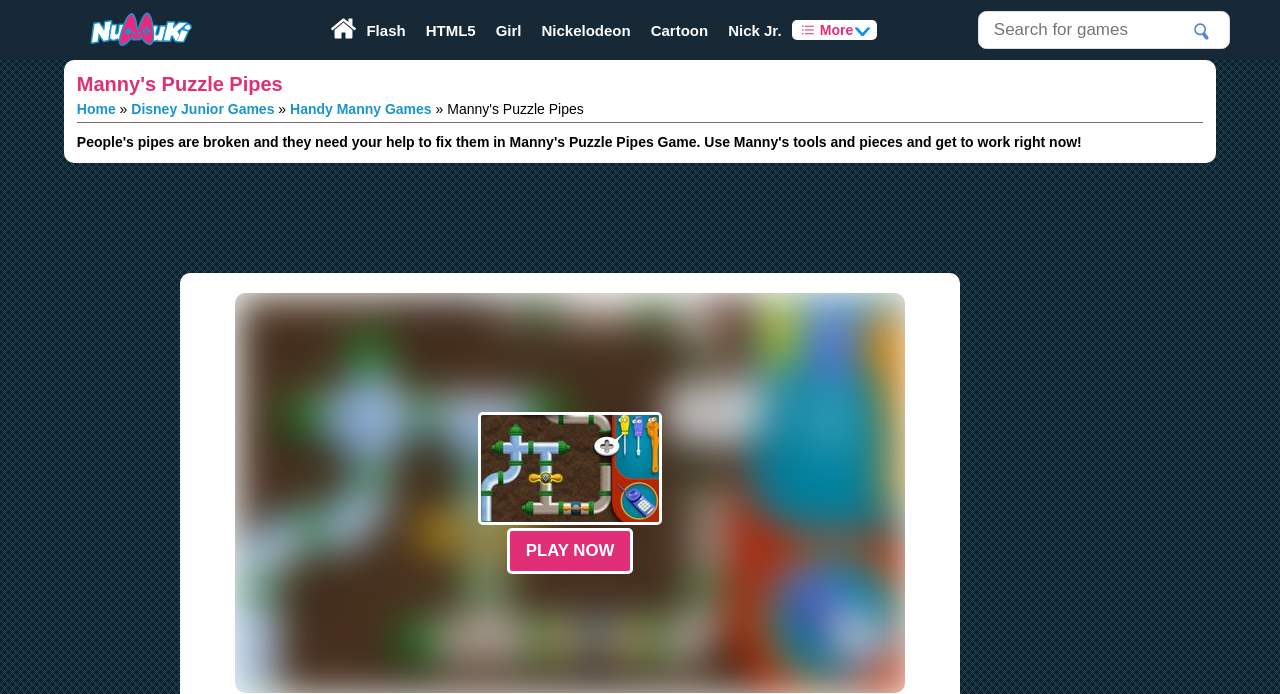What is the purpose of the textbox at the top right corner?
Please interpret the details in the image and answer the question thoroughly.

The textbox with the placeholder text 'Search for games' is likely used to search for games on the website, allowing users to find specific games or browse through the available options.